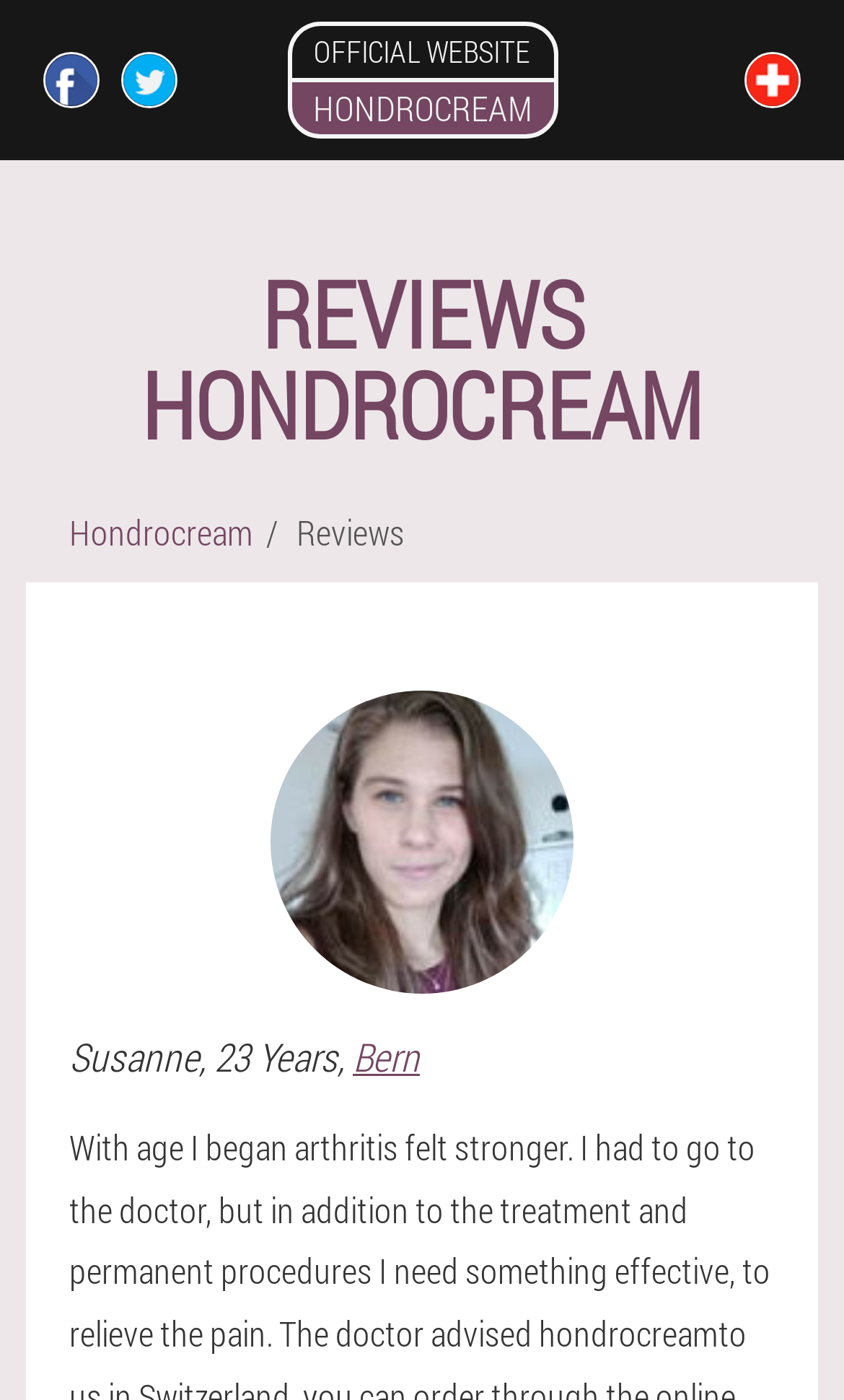How many social media links are there?
Can you provide an in-depth and detailed response to the question?

I counted the number of social media links at the top of the webpage, which are Facebook, Twitter, and there might be others, but I only see these three.